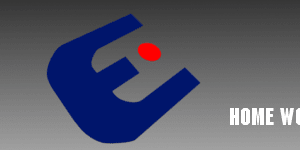What is the color of the font used for 'HOME' and 'WORKOUTS'?
Using the details shown in the screenshot, provide a comprehensive answer to the question.

The words 'HOME' and 'WORKOUTS' are displayed in a striking white font, which implies that the color of the font used for these words is white.